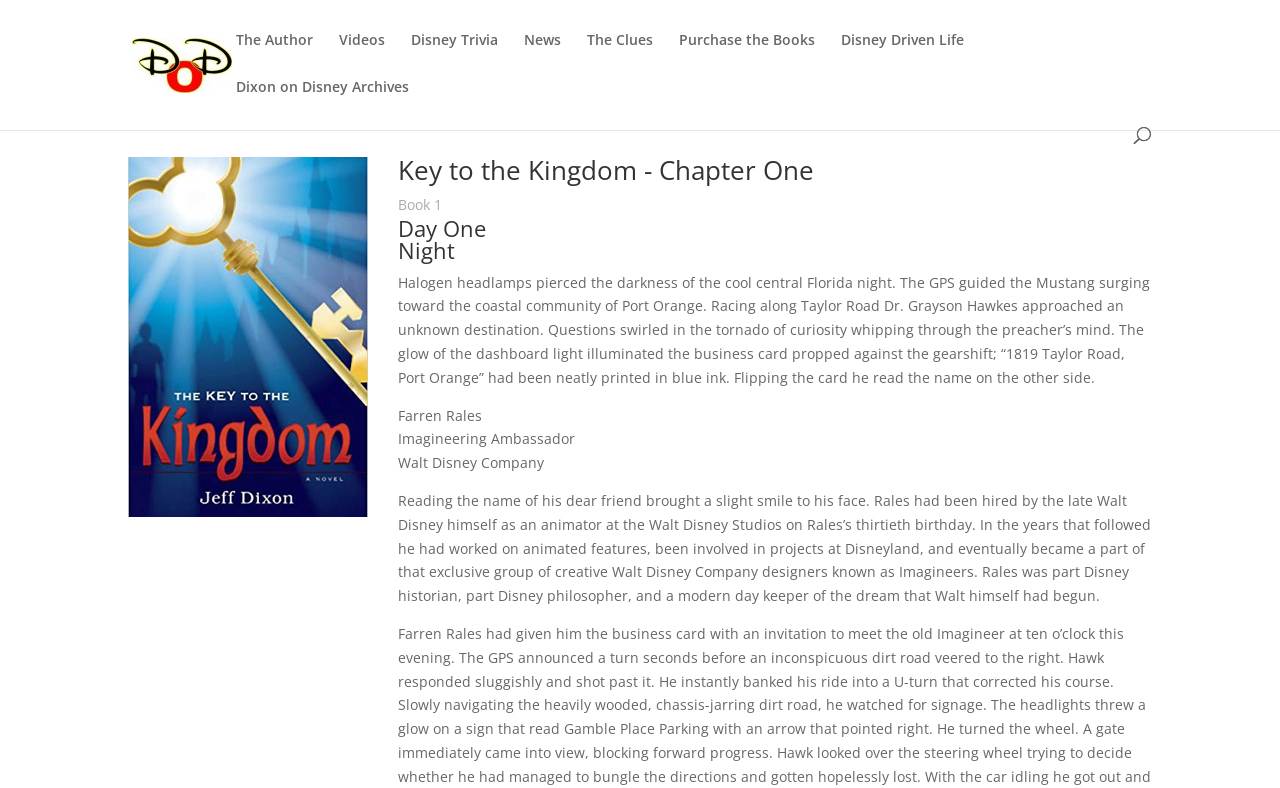Please study the image and answer the question comprehensively:
What is the name of the community where Dr. Grayson Hawkes is heading?

I found this answer by reading the text that describes Dr. Grayson Hawkes' journey, which mentions that he is heading towards the coastal community of Port Orange.